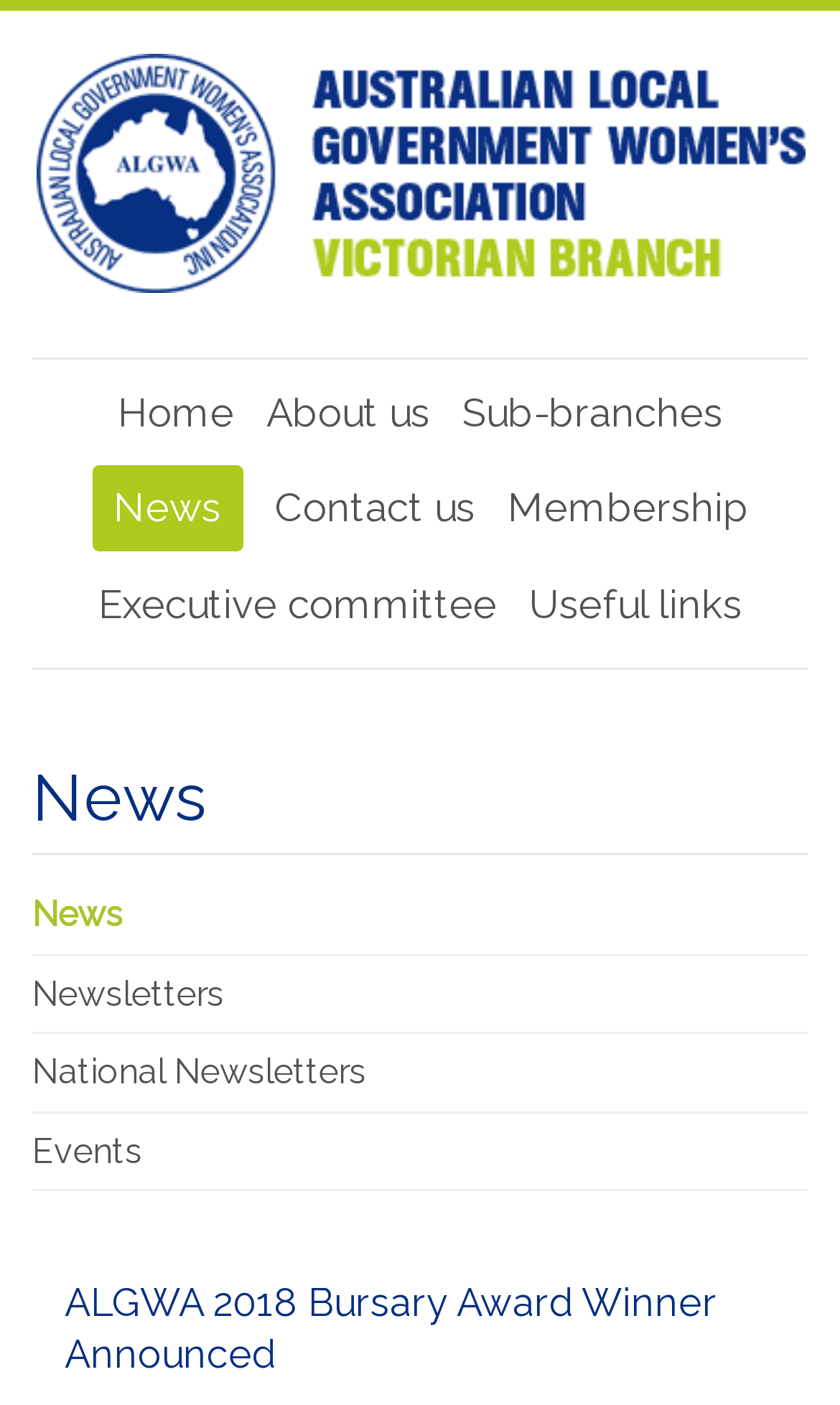Examine the image and give a thorough answer to the following question:
How many links are in the top navigation bar?

I counted the links in the top navigation bar, which are 'Home', 'About us', 'Sub-branches', 'News', 'Contact us', and 'Membership'. There are 6 links in total.